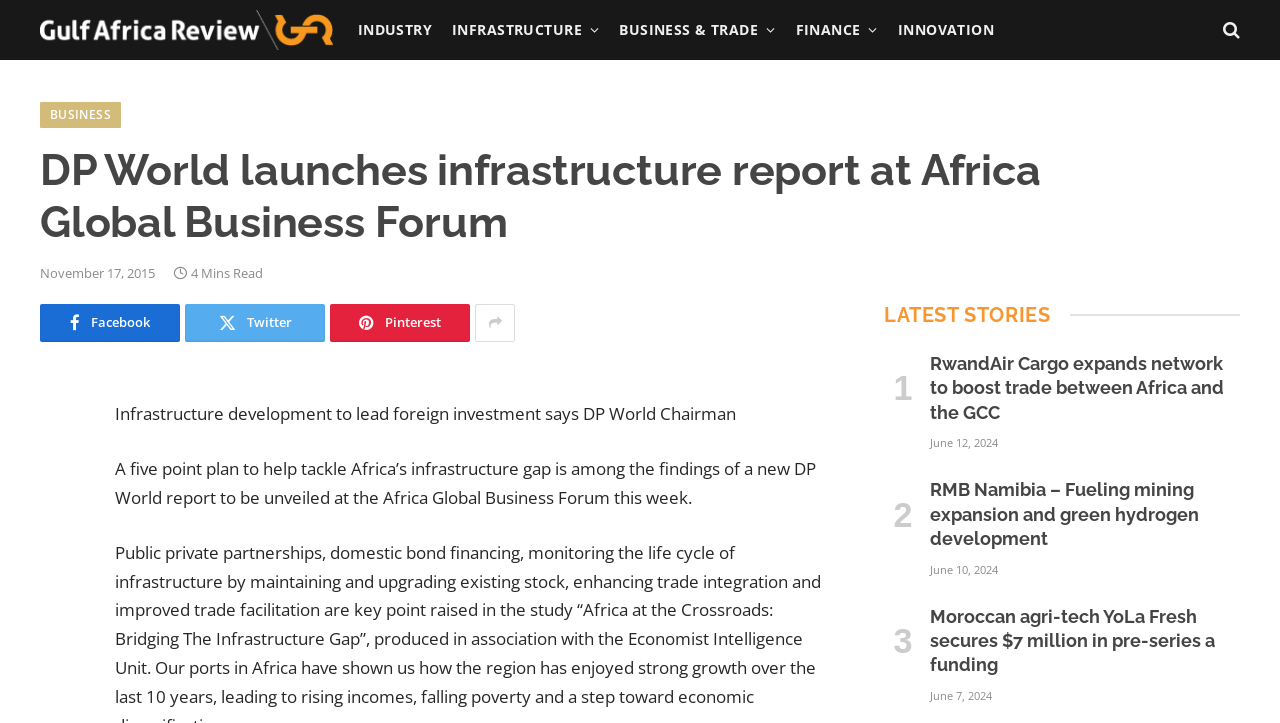Using the webpage screenshot, find the UI element described by Endorsements. Provide the bounding box coordinates in the format (top-left x, top-left y, bottom-right x, bottom-right y), ensuring all values are floating point numbers between 0 and 1.

None